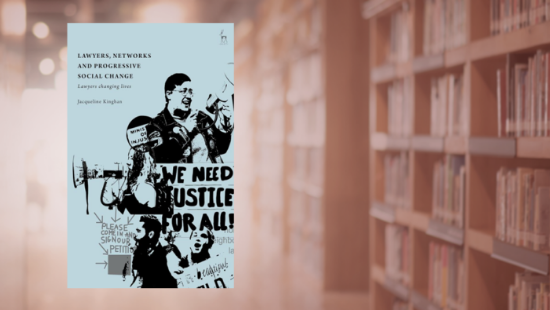What is written on the sign held by the person?
From the image, provide a succinct answer in one word or a short phrase.

WE NEED JUSTICE FOR ALL!